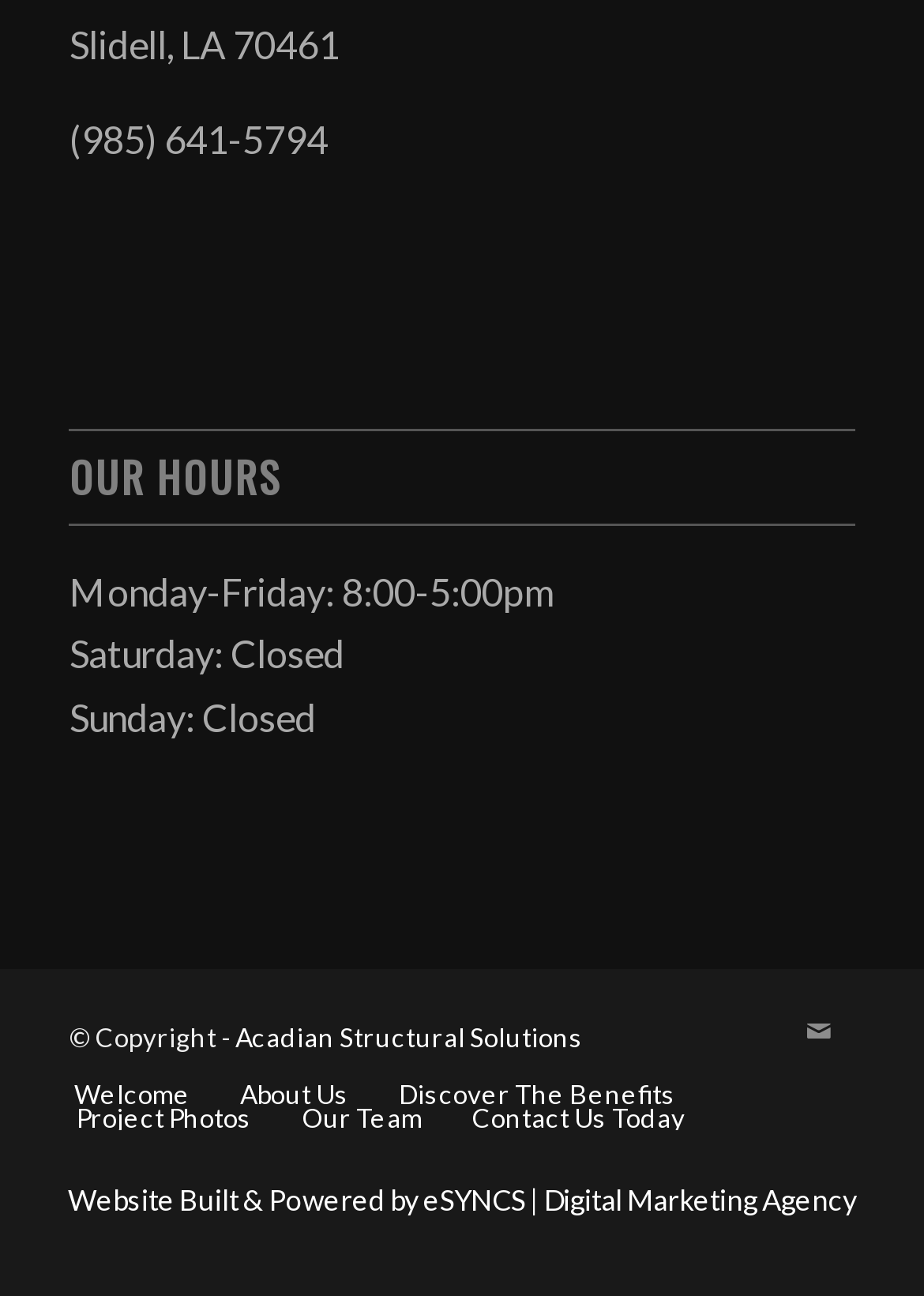Pinpoint the bounding box coordinates of the element that must be clicked to accomplish the following instruction: "Send an email". The coordinates should be in the format of four float numbers between 0 and 1, i.e., [left, top, right, bottom].

[0.848, 0.767, 0.925, 0.822]